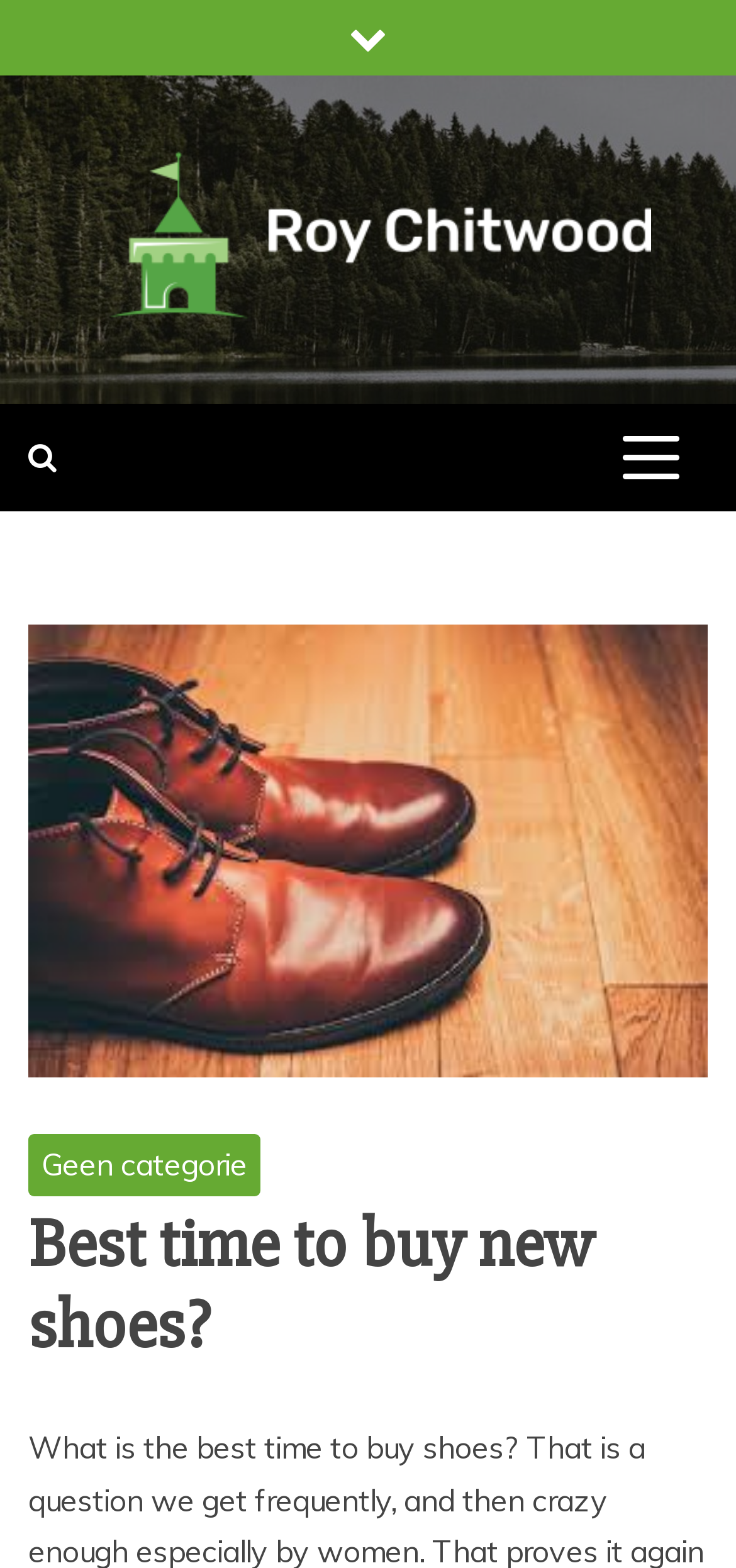Please find and generate the text of the main heading on the webpage.

Best time to buy new shoes?